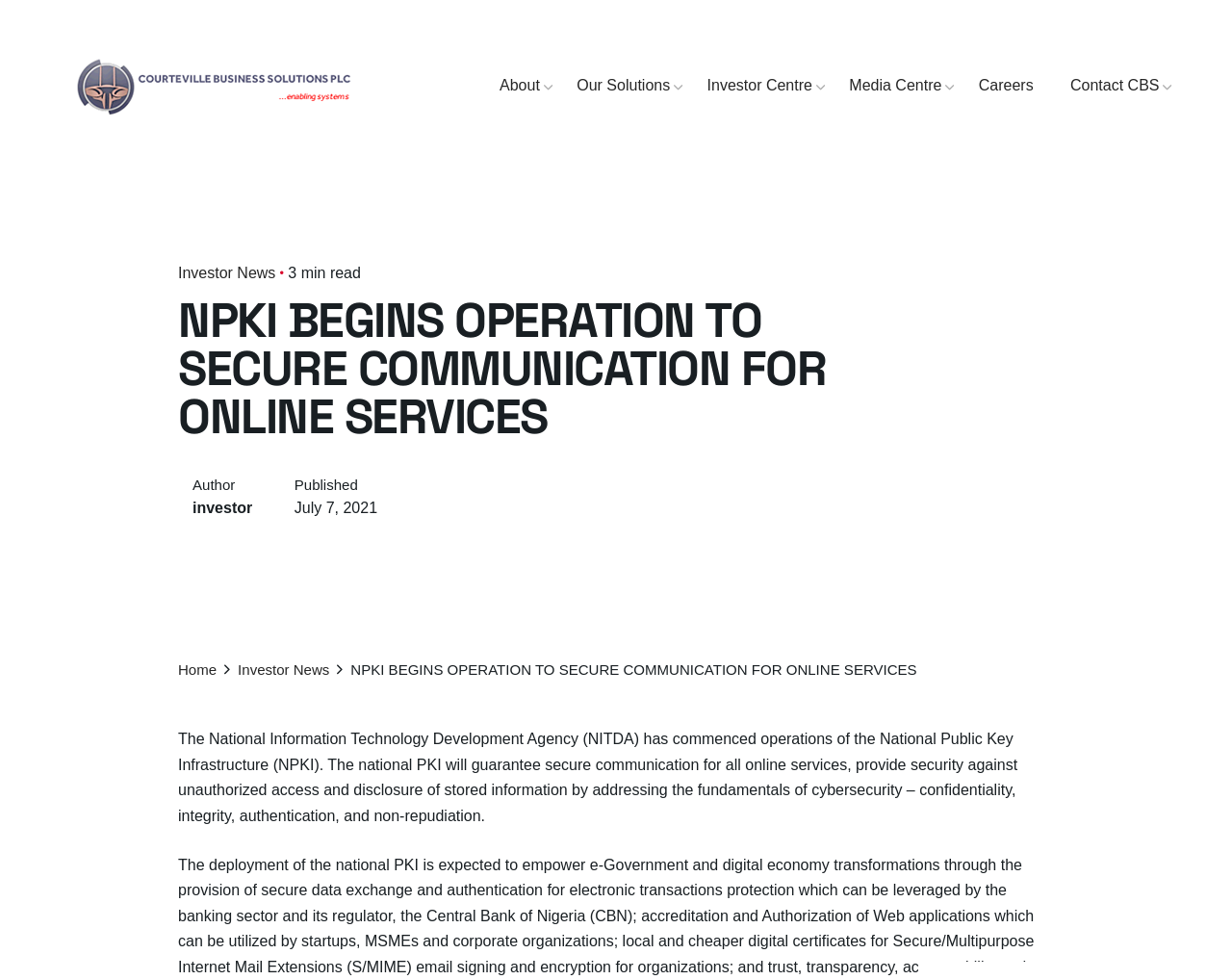What is the name of the company mentioned in the logo?
Please answer using one word or phrase, based on the screenshot.

Courteville Business Solutions Plc